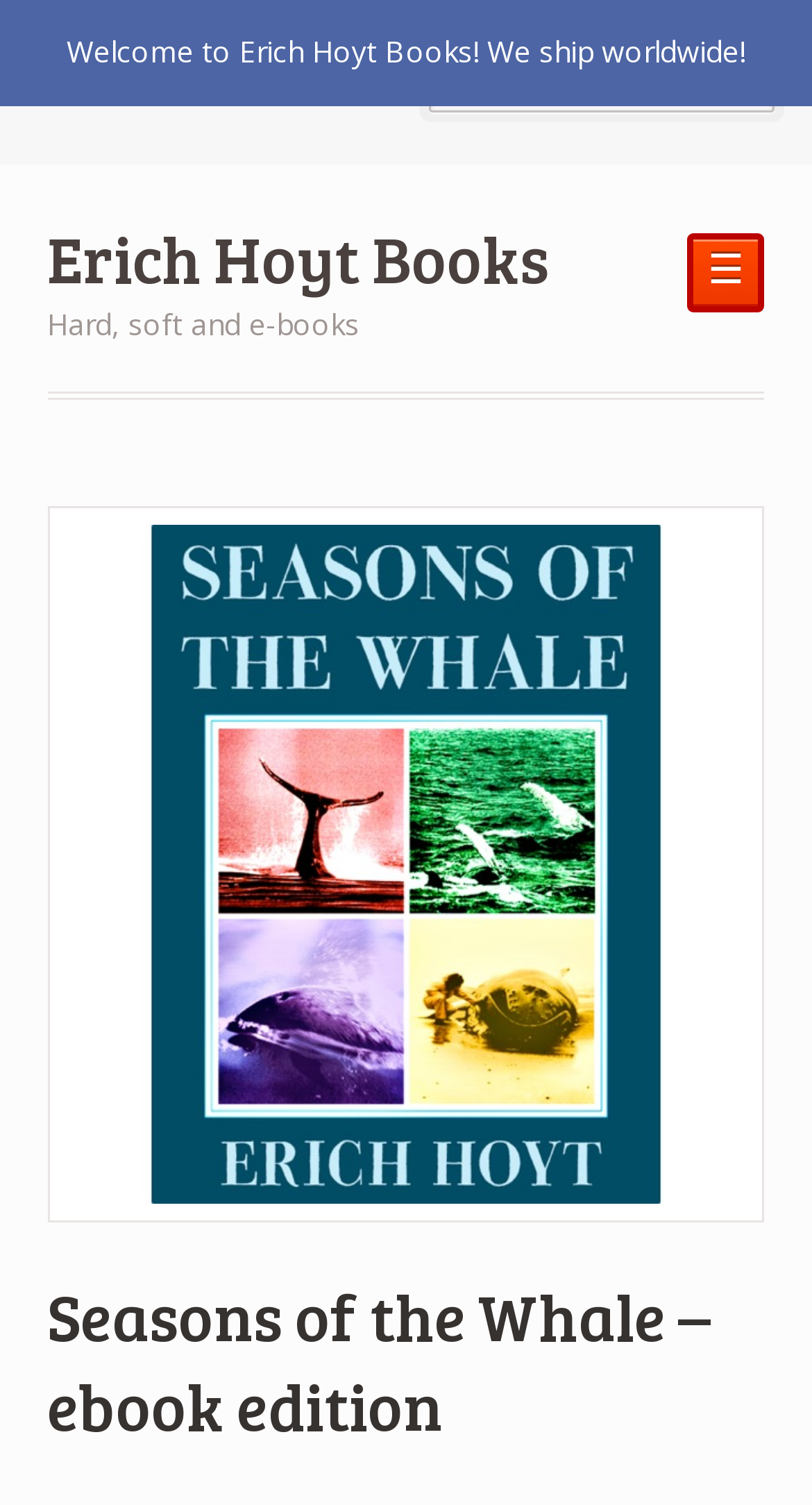Using the description "Erich Hoyt Books", locate and provide the bounding box of the UI element.

[0.058, 0.141, 0.676, 0.201]